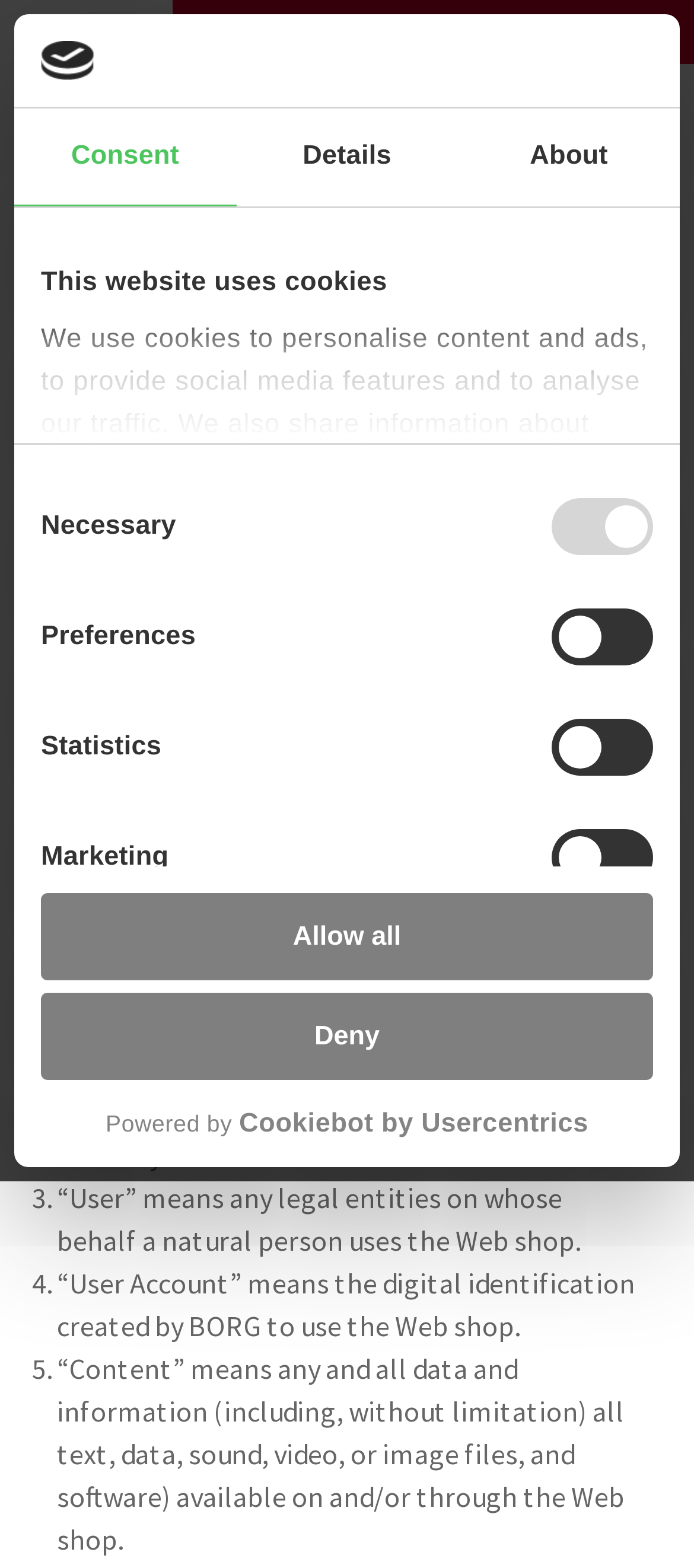Respond with a single word or phrase for the following question: 
How many types of cookies can be consented to?

4